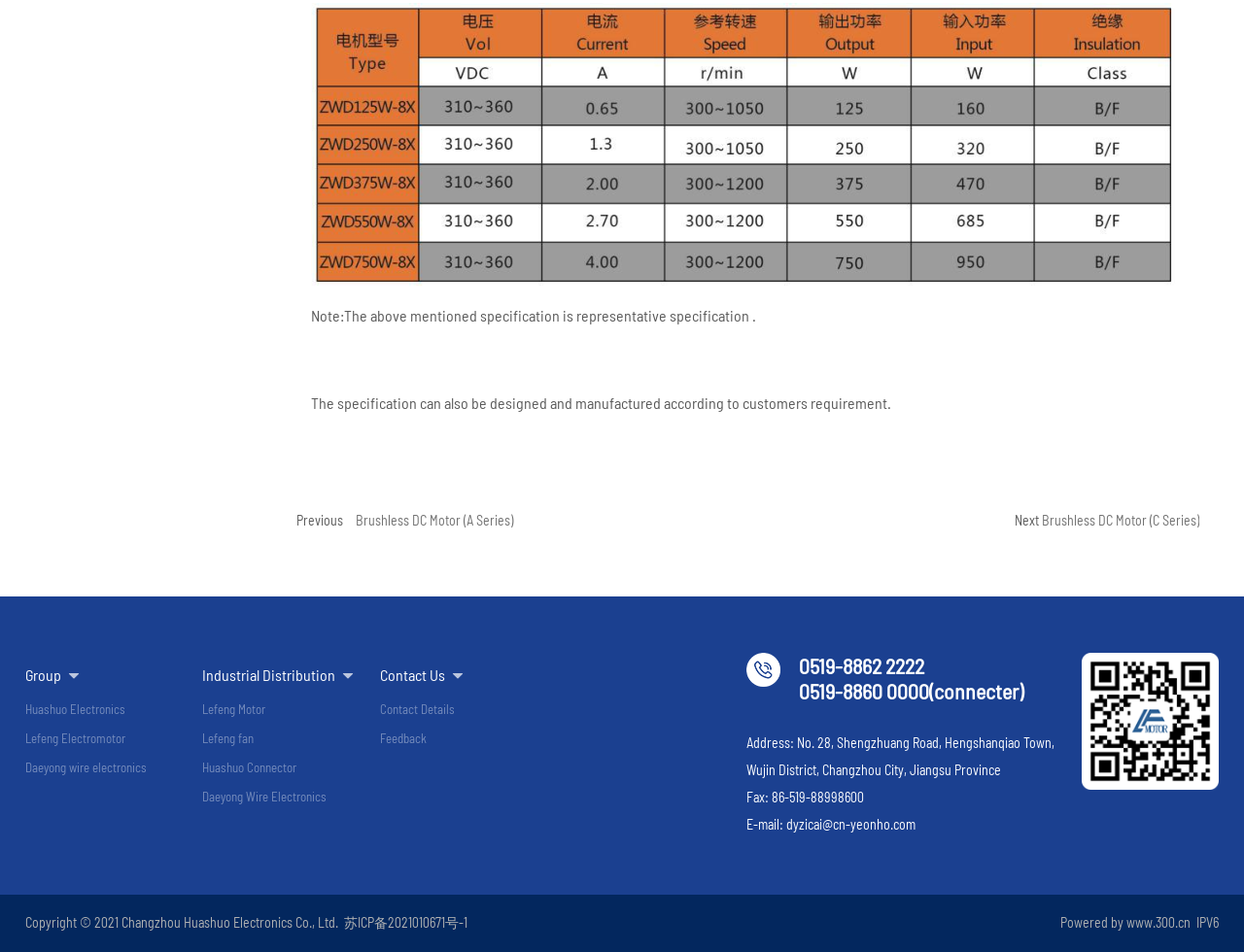Predict the bounding box coordinates of the area that should be clicked to accomplish the following instruction: "Click on the 'Huashuo Electronics' link". The bounding box coordinates should consist of four float numbers between 0 and 1, i.e., [left, top, right, bottom].

[0.02, 0.729, 0.163, 0.76]